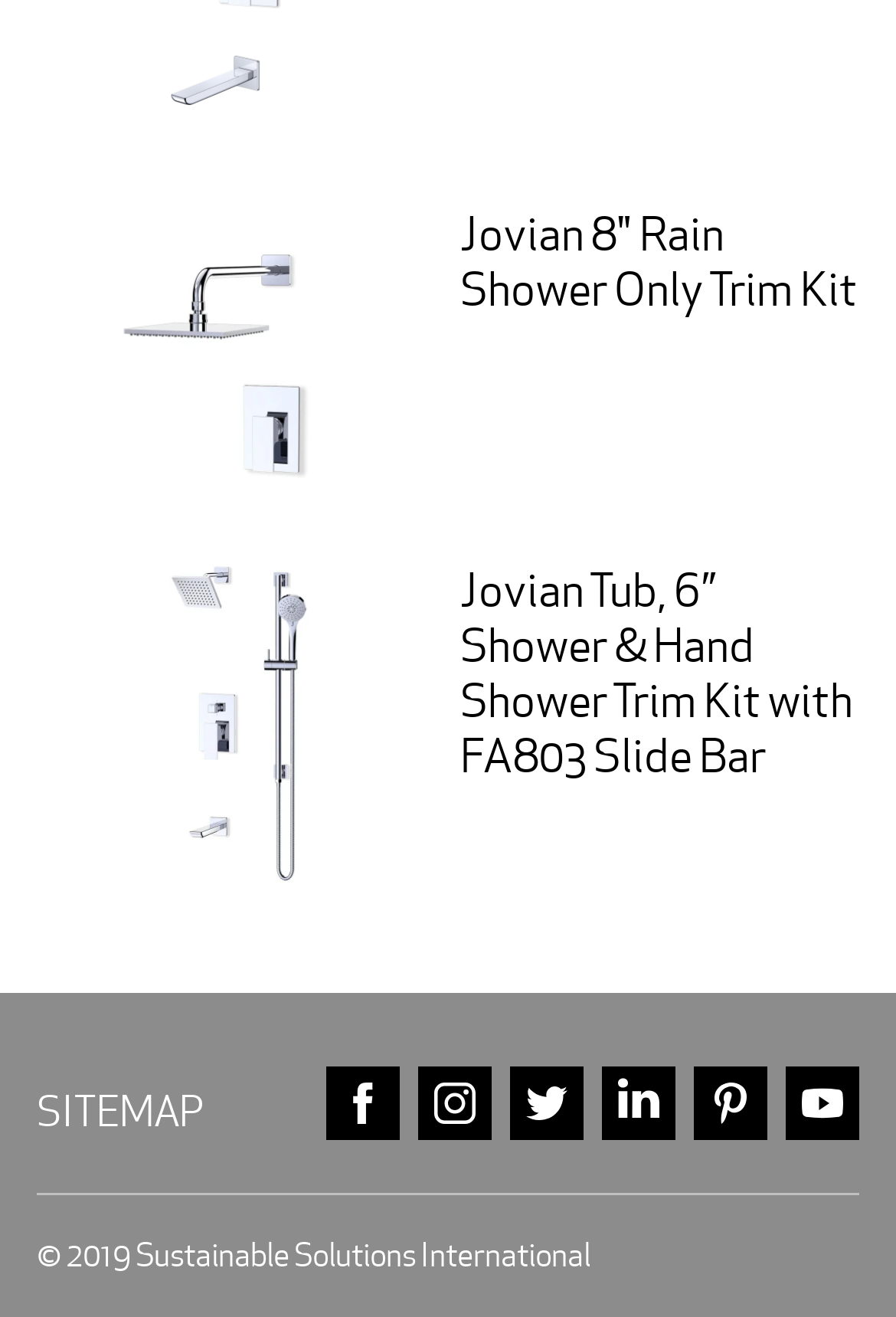What is the position of the 'SITEMAP' link?
Please give a detailed and elaborate answer to the question.

I compared the y1 and y2 coordinates of the 'SITEMAP' link element with other elements and found that it has a relatively small y1 value, indicating it is located at the top of the page. Its x1 value is also relatively small, indicating it is located on the left side of the page.